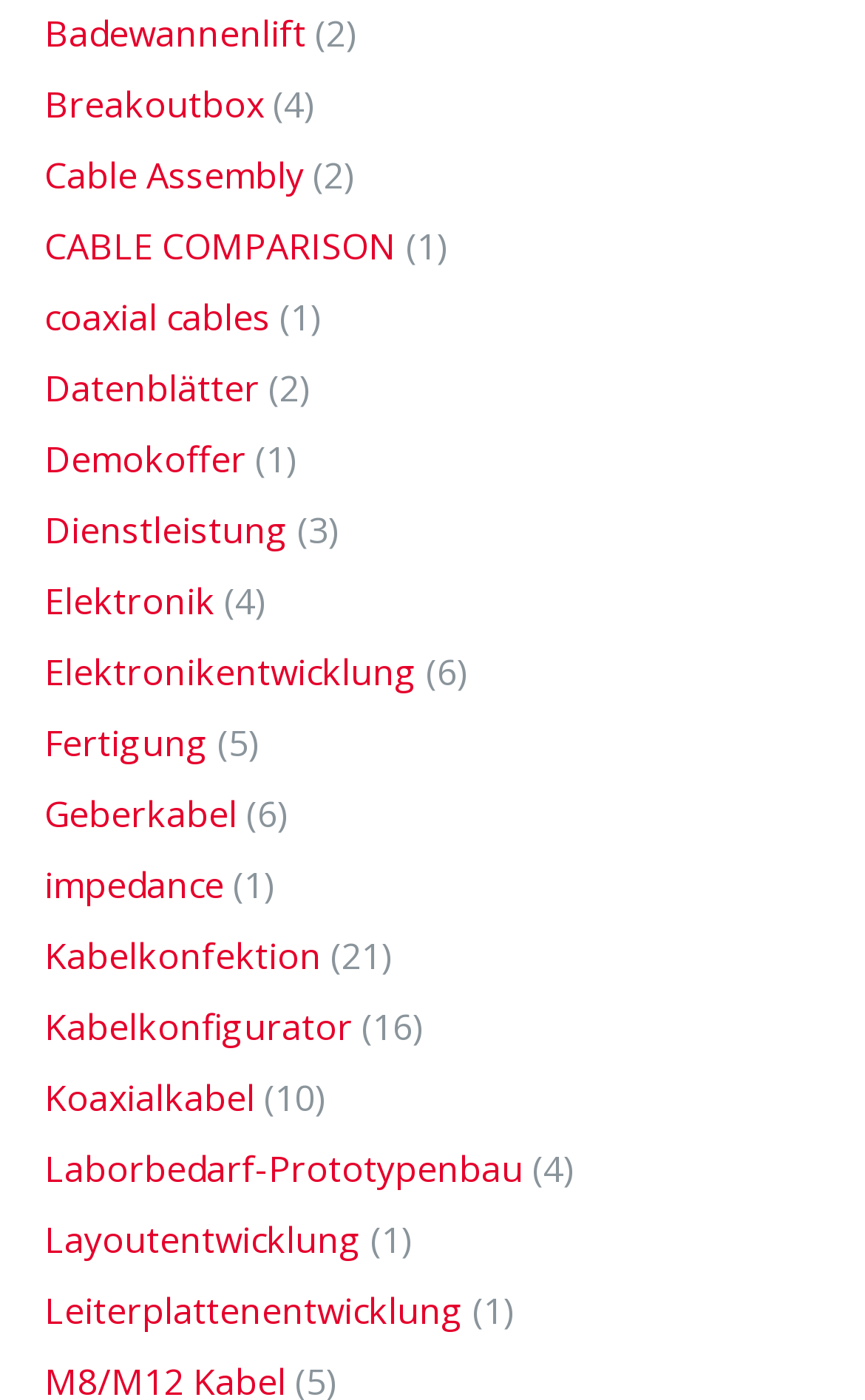How many links are on this webpage?
Please use the visual content to give a single word or phrase answer.

31